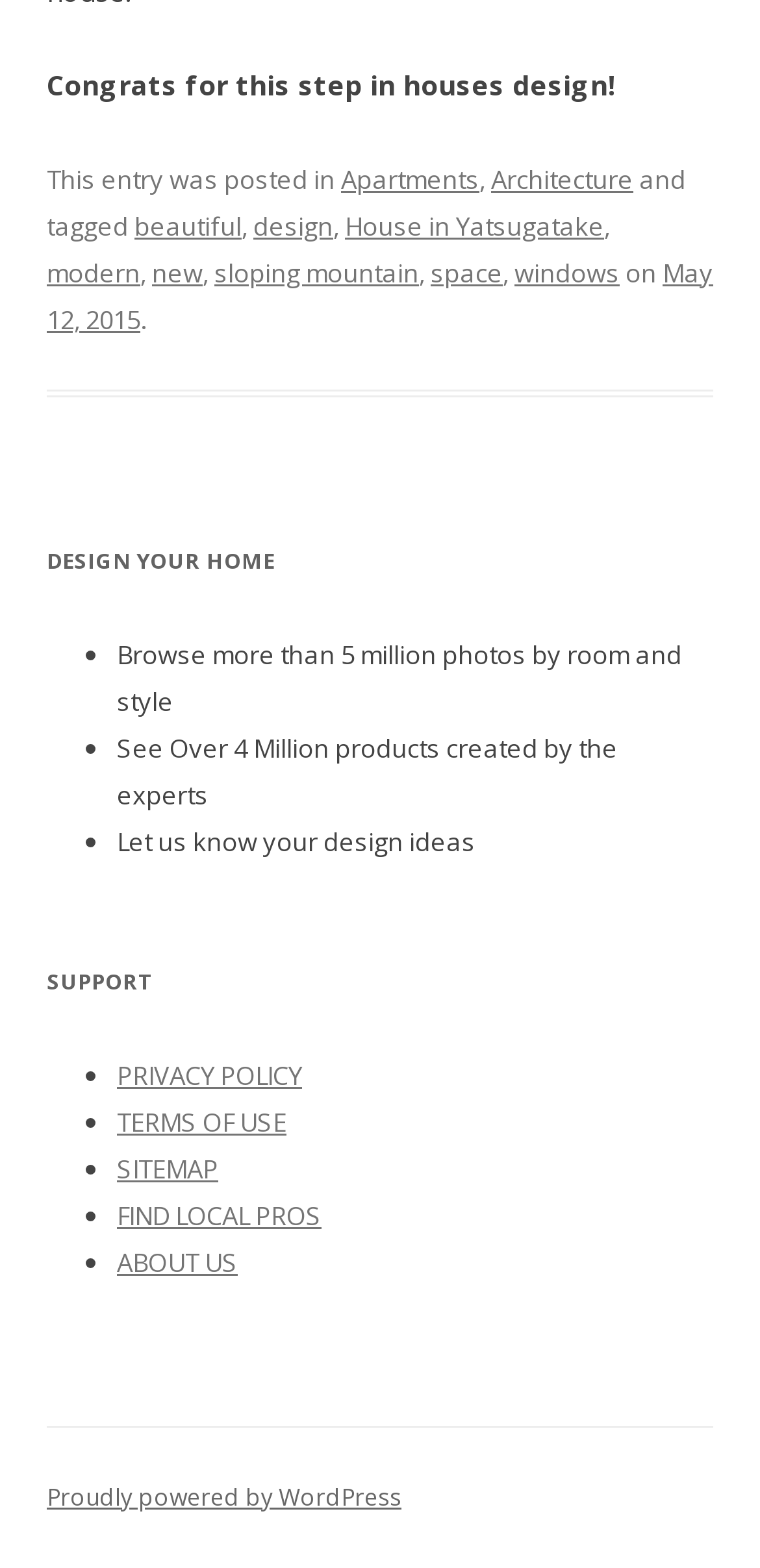Find the bounding box of the UI element described as follows: "House in Yatsugatake".

[0.454, 0.133, 0.795, 0.155]